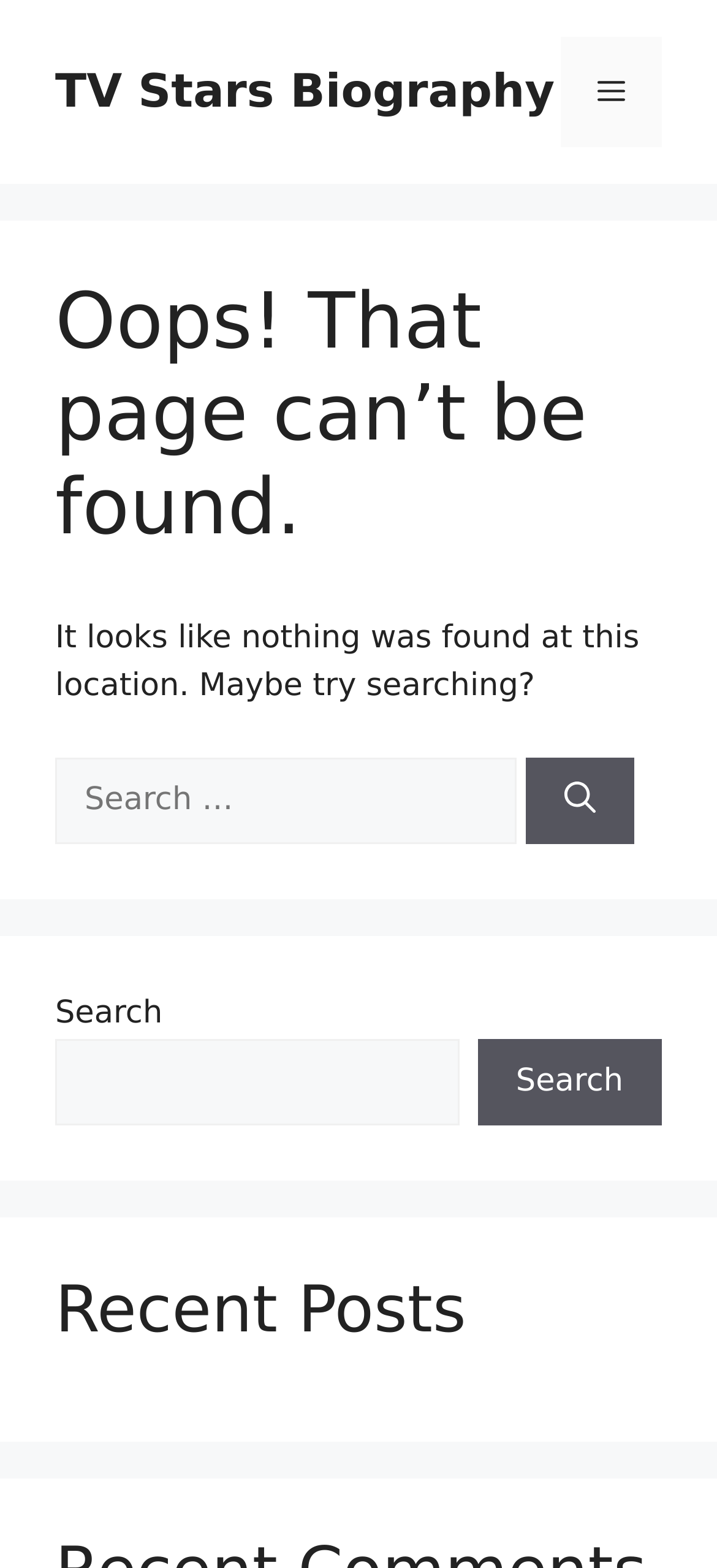From the webpage screenshot, predict the bounding box coordinates (top-left x, top-left y, bottom-right x, bottom-right y) for the UI element described here: TV Stars Biography

[0.077, 0.041, 0.774, 0.075]